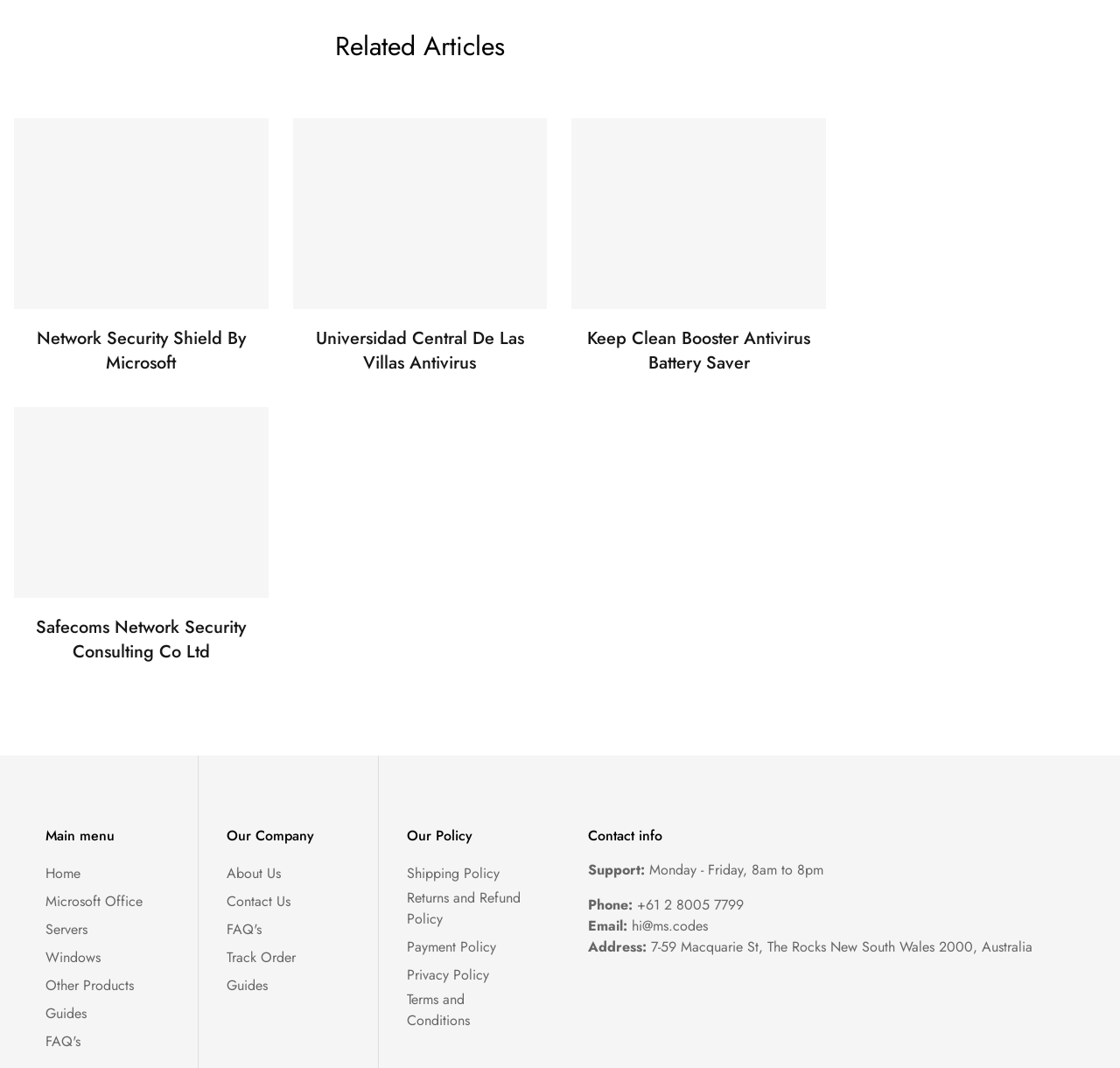What are the operating hours for support?
Look at the webpage screenshot and answer the question with a detailed explanation.

The contact information section of the webpage lists the operating hours for support as 'Monday - Friday, 8am to 8pm', which can be found under the 'Contact info' heading.